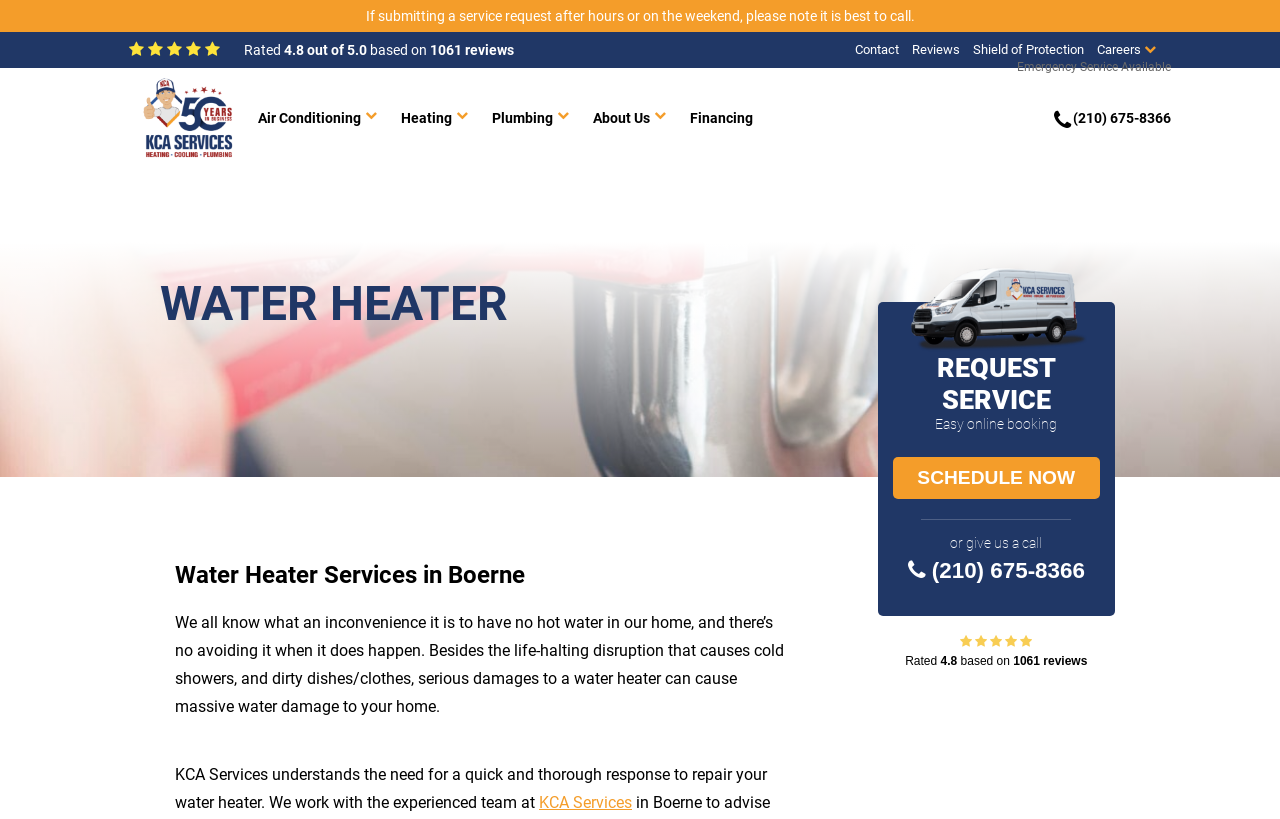What is the name of the company?
Please provide a detailed and thorough answer to the question.

I found the name of the company by looking at the logo 'KCA-Logo-50-years-June-2023' and the text 'KCA Services' which appears multiple times on the webpage.